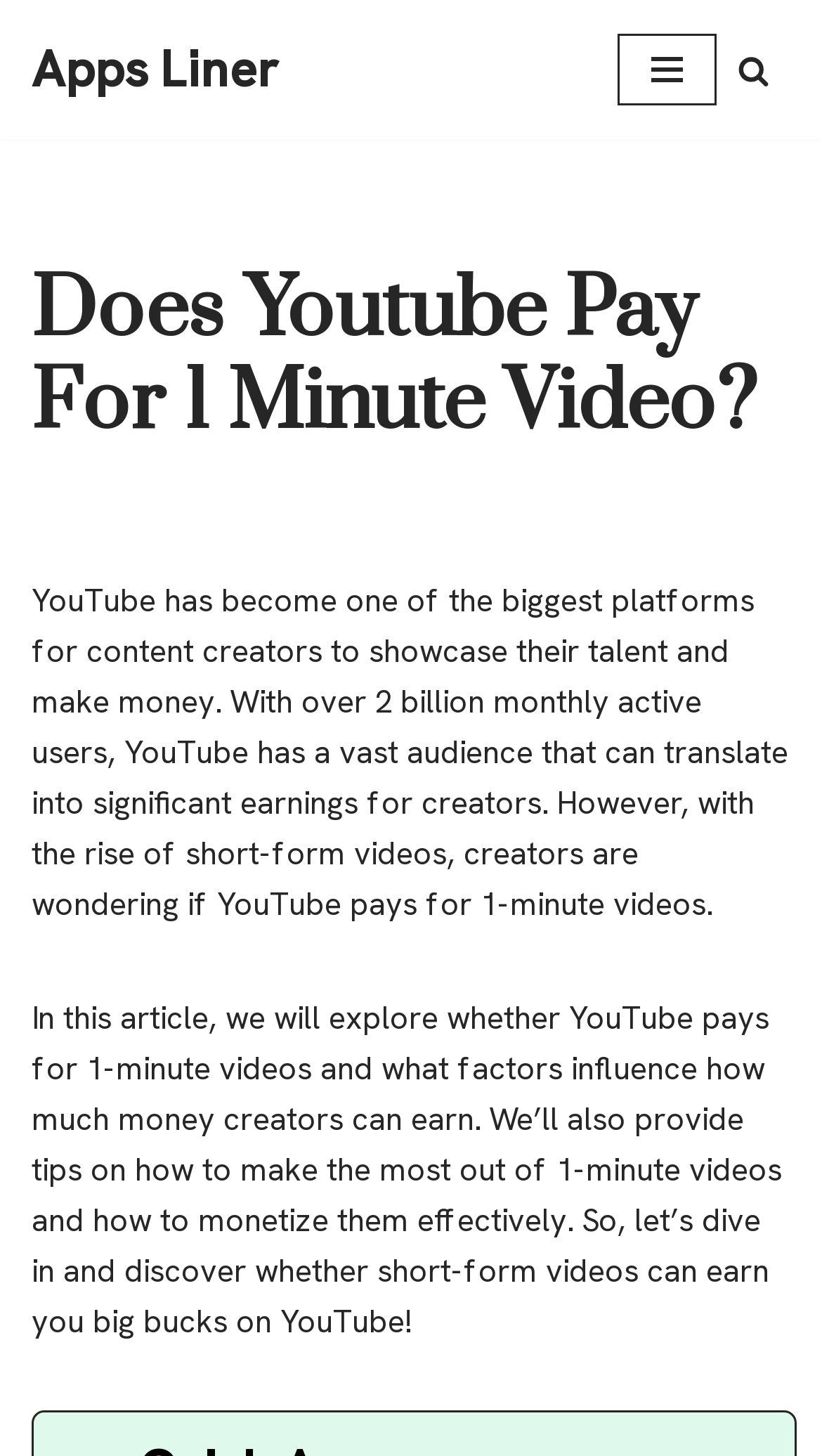Can you give a comprehensive explanation to the question given the content of the image?
What type of content is being referred to in this article?

The type of content being referred to in this article can be determined by reading the static text elements that mention 'short-form videos' and '1-minute videos'. This indicates that the article is discussing short-form videos, specifically those that are 1 minute in length.